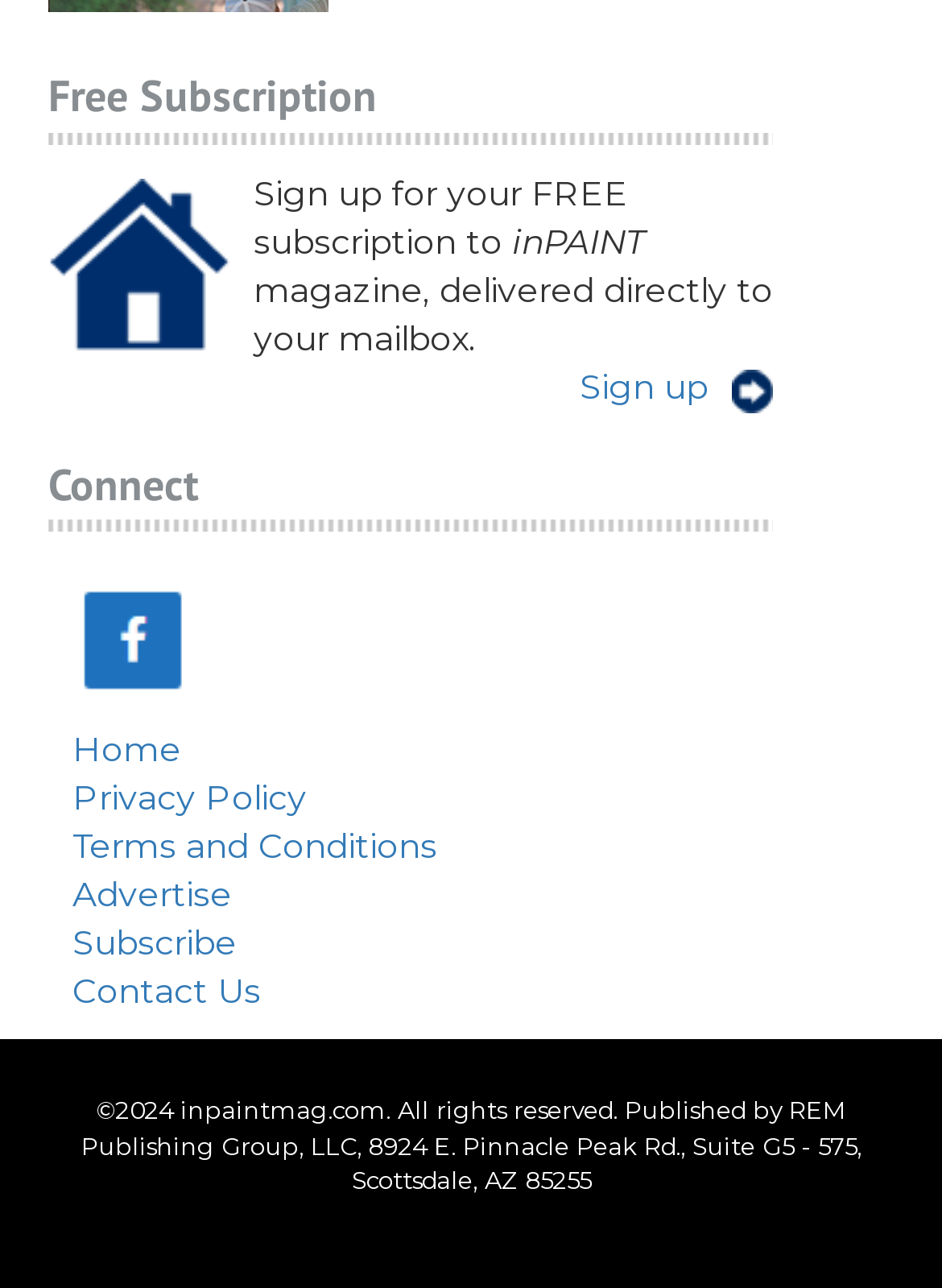Identify the bounding box of the UI component described as: "alt="Facebook"".

[0.051, 0.479, 0.231, 0.512]